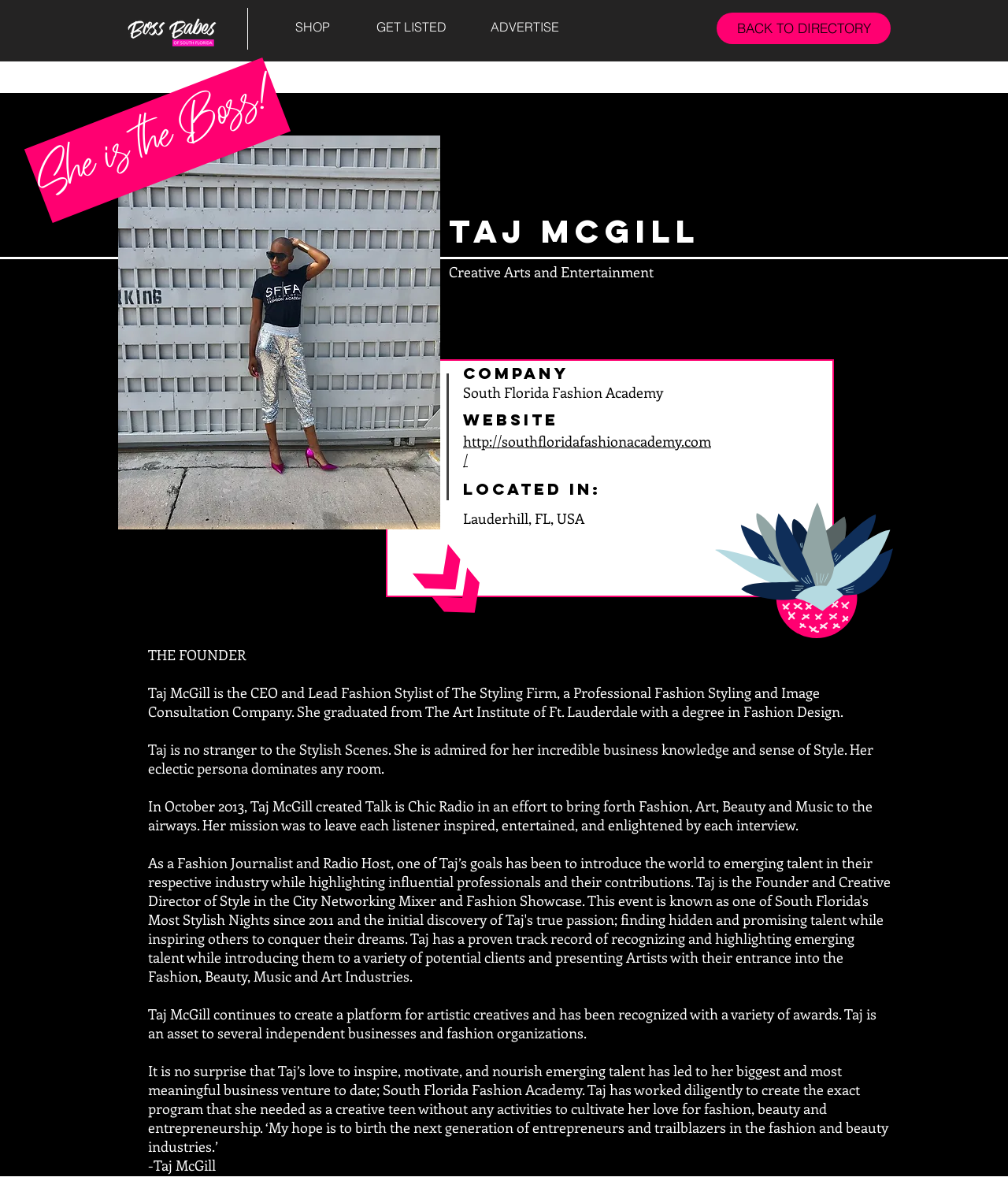What is the degree held by Taj McGill?
Offer a detailed and full explanation in response to the question.

I found the answer by examining the text element that describes Taj McGill's education, which mentions her degree in Fashion Design from The Art Institute of Ft. Lauderdale.